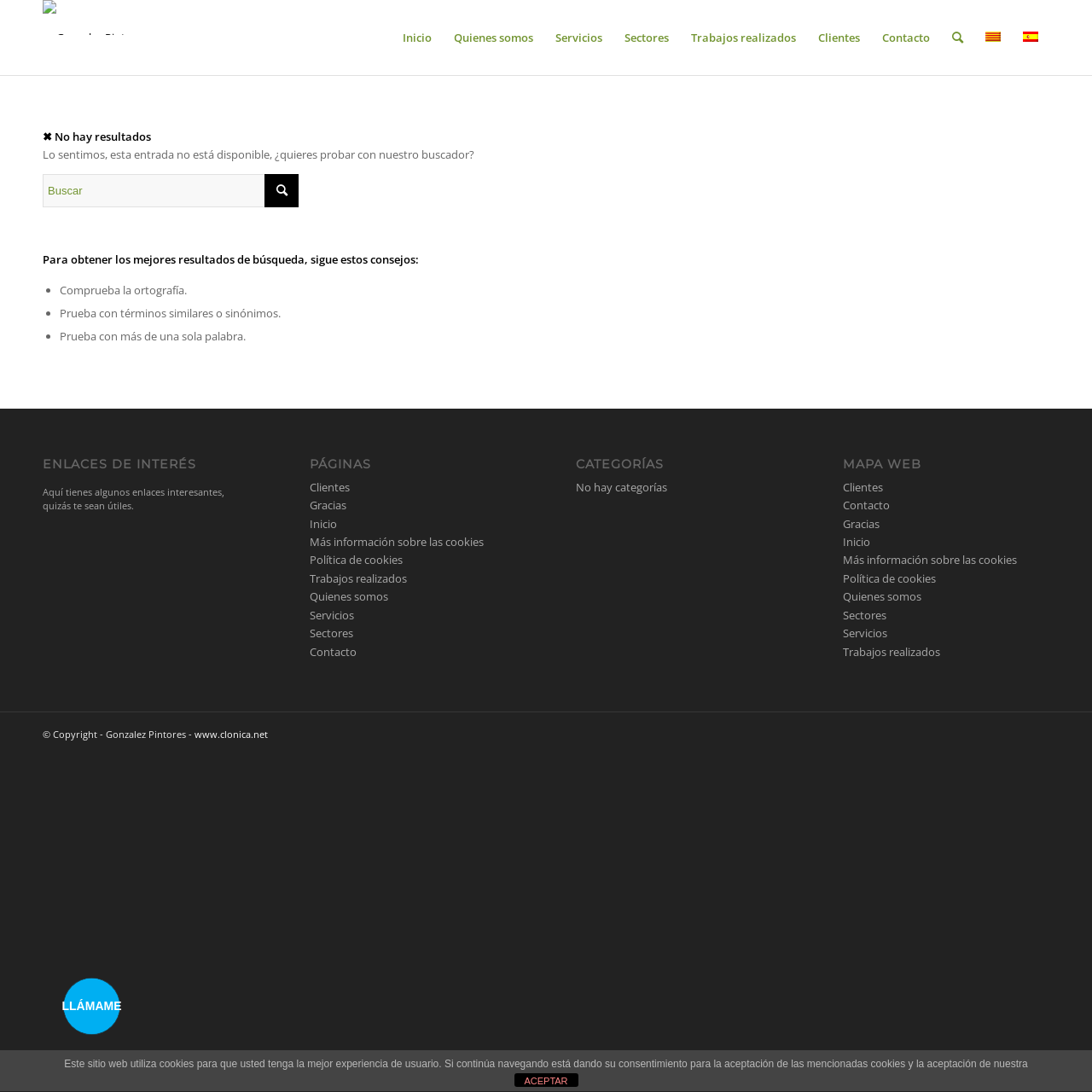Please determine the bounding box coordinates of the element's region to click for the following instruction: "Download iMyFone TunesFix Crack With Serial Key 2024".

None